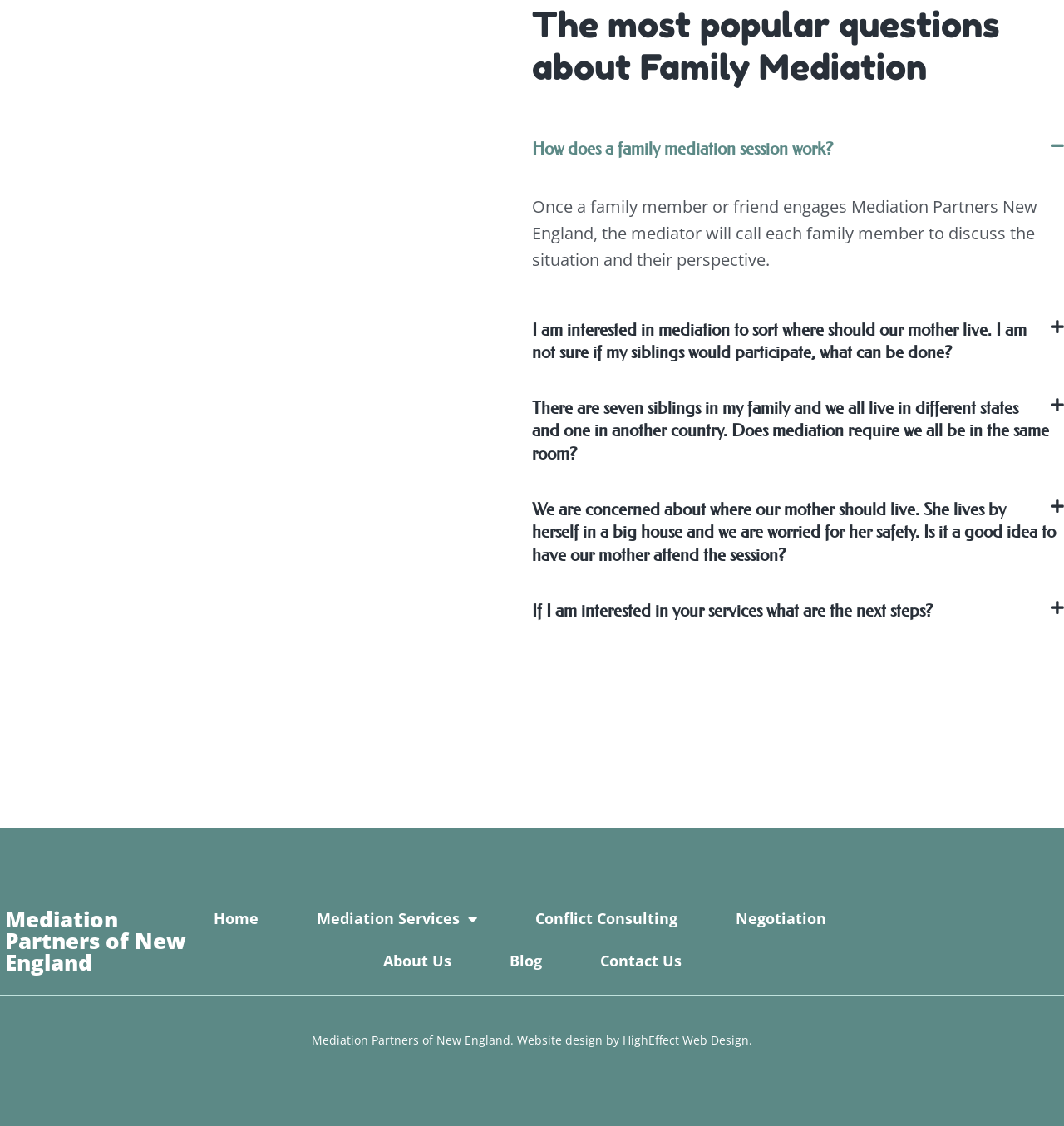Determine the bounding box for the UI element as described: "Contact Us". The coordinates should be represented as four float numbers between 0 and 1, formatted as [left, top, right, bottom].

[0.549, 0.835, 0.657, 0.873]